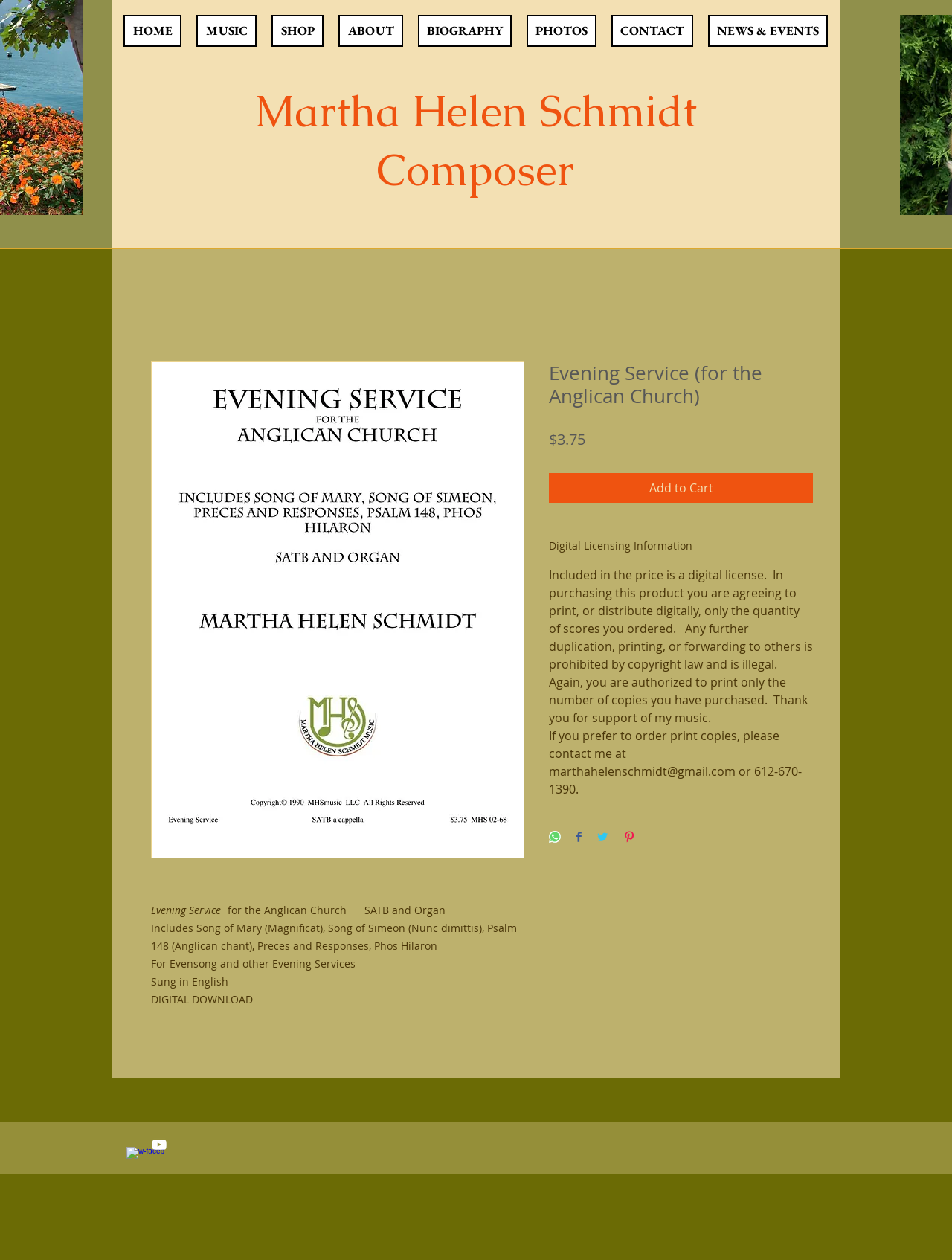Extract the top-level heading from the webpage and provide its text.

Evening Service (for the Anglican Church)